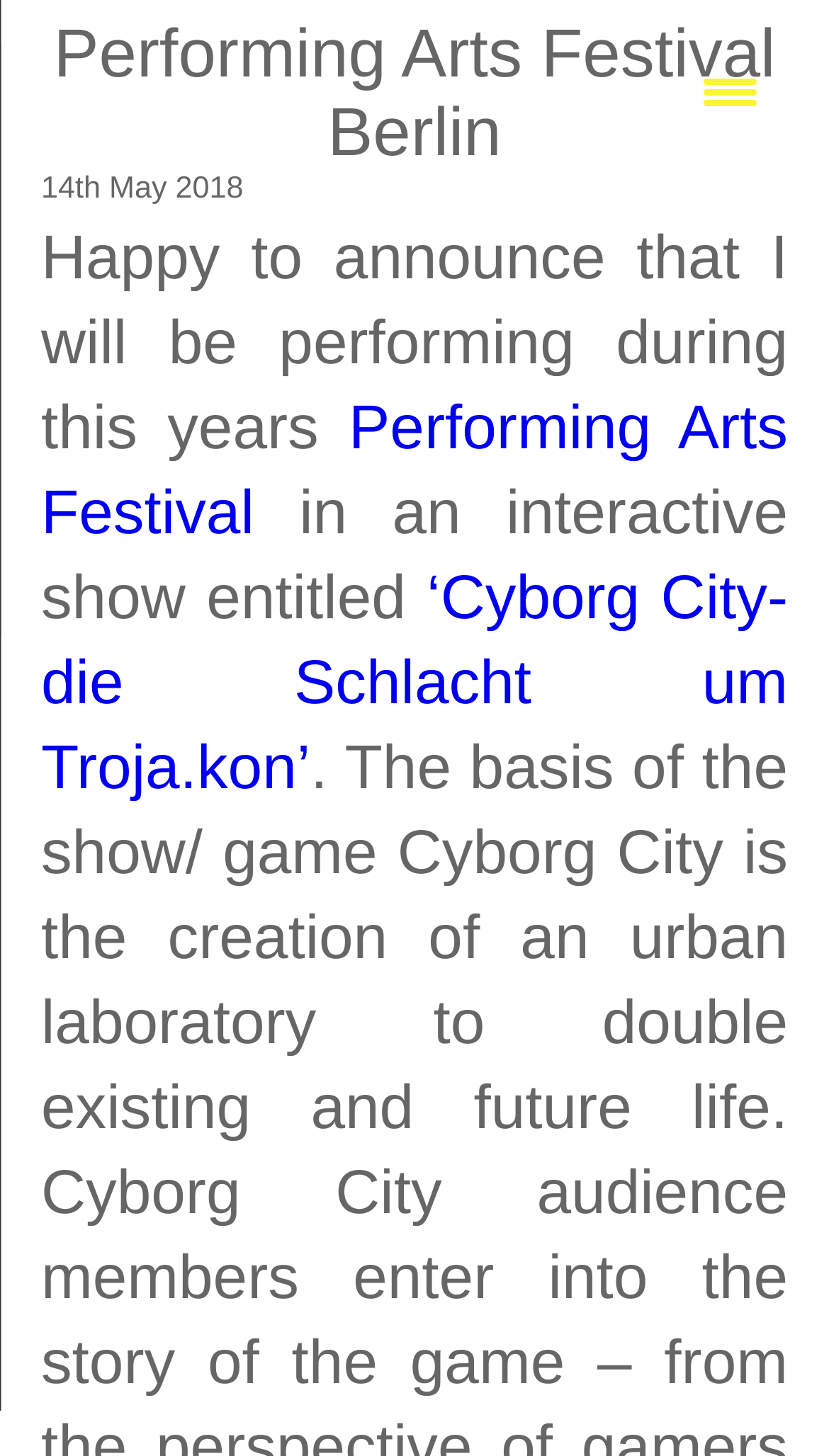From the screenshot, find the bounding box of the UI element matching this description: "parent_node: About aria-label="Menu Trigger"". Supply the bounding box coordinates in the form [left, top, right, bottom], each a float between 0 and 1.

[0.809, 0.022, 0.95, 0.102]